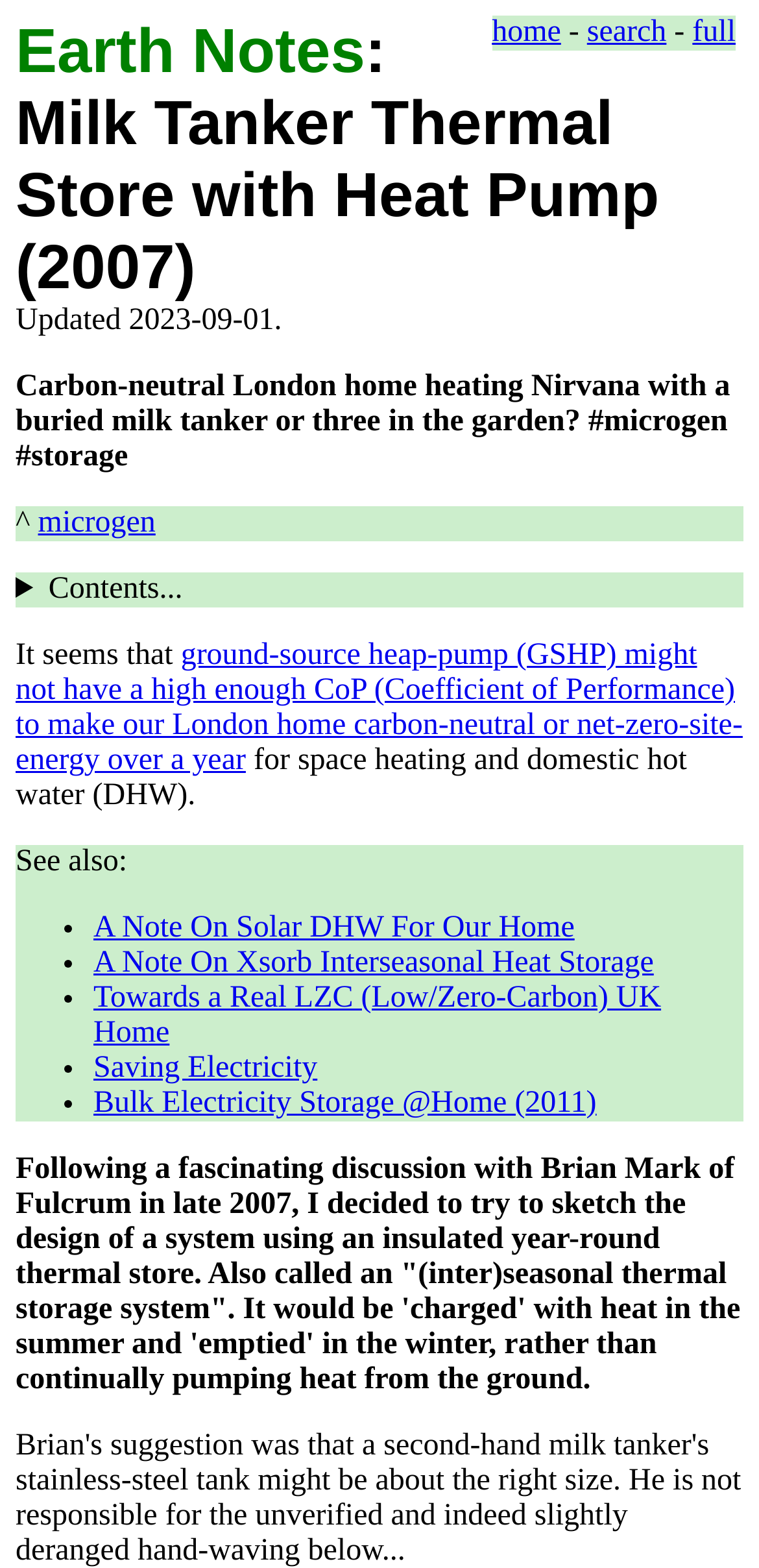Determine the bounding box coordinates for the area that should be clicked to carry out the following instruction: "read about a note on solar DHW for our home".

[0.123, 0.581, 0.757, 0.602]